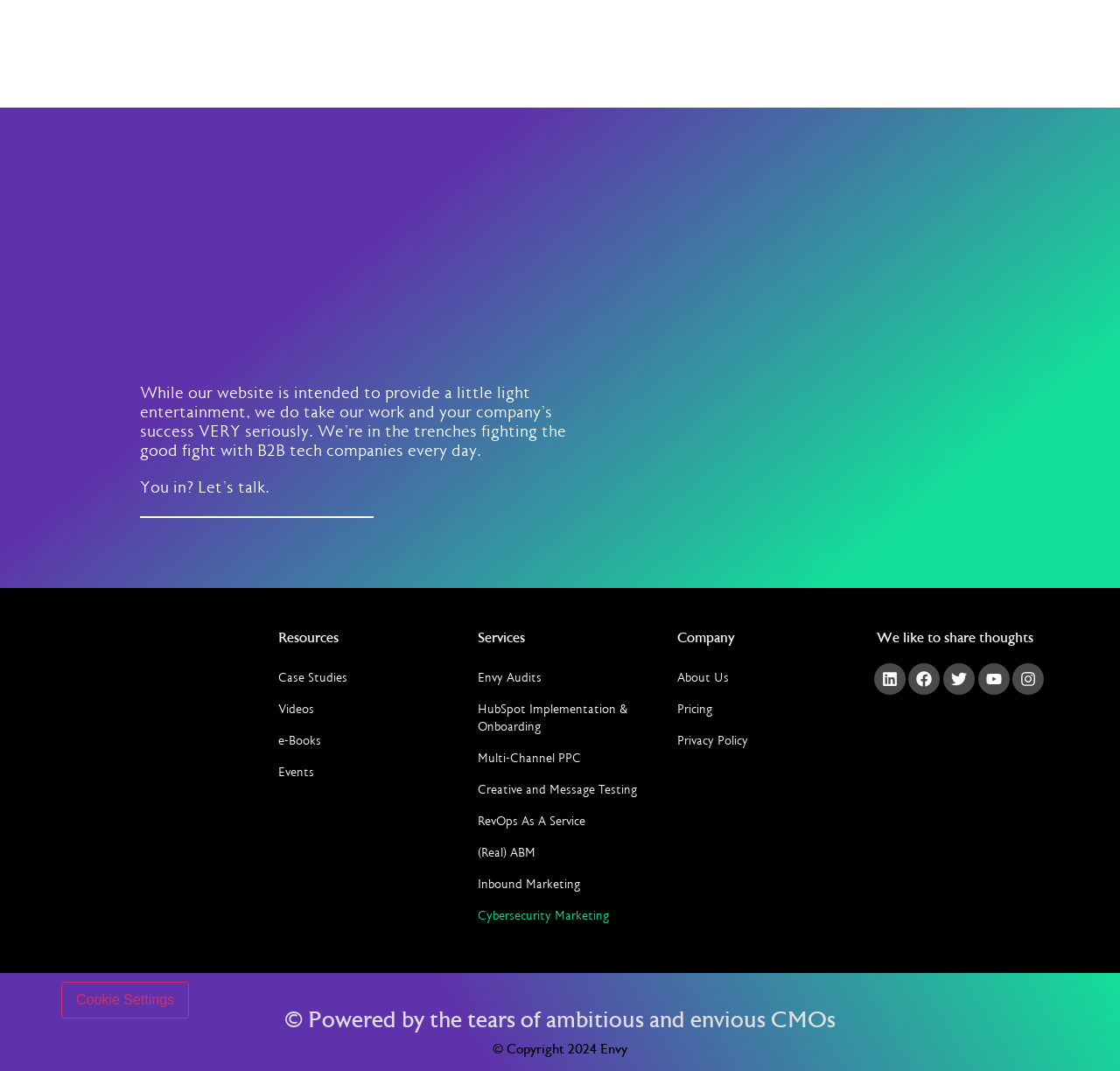Locate the bounding box coordinates of the segment that needs to be clicked to meet this instruction: "Click the 'Linkedin' link".

[0.78, 0.619, 0.808, 0.649]